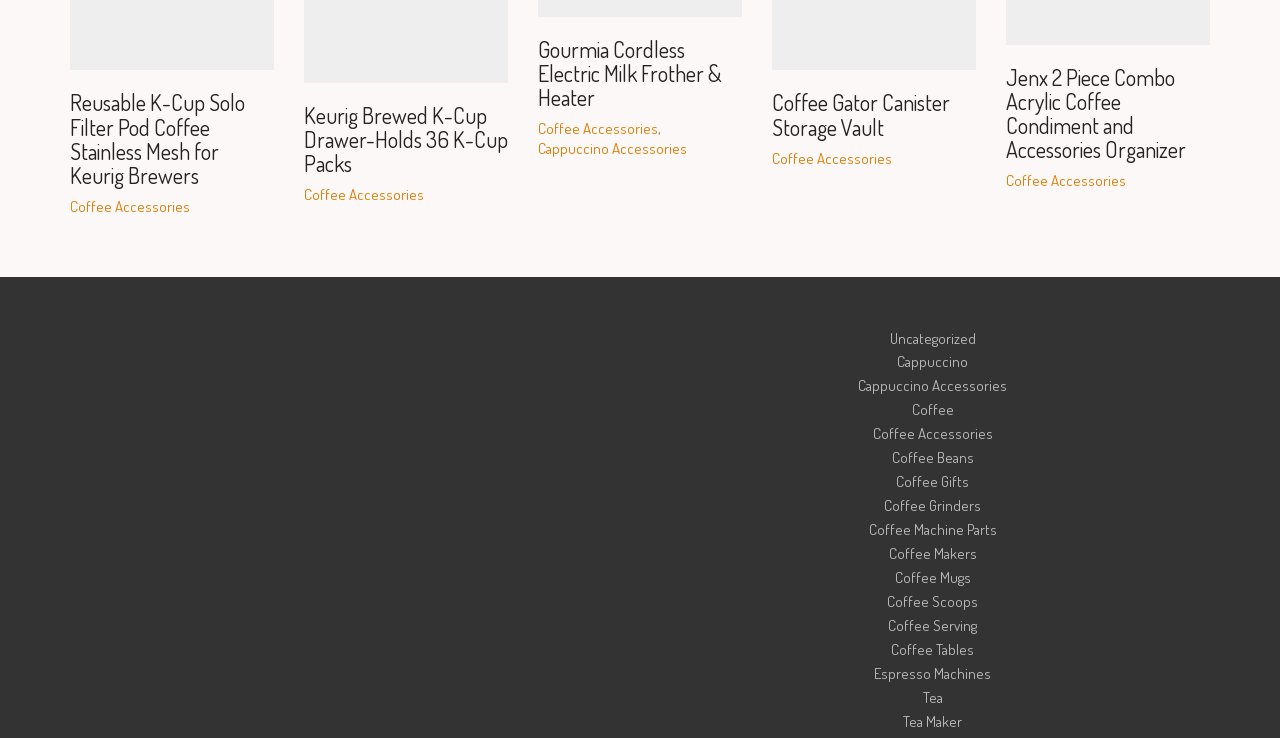Please find the bounding box coordinates of the element's region to be clicked to carry out this instruction: "Check out Jenx 2 Piece Combo Acrylic Coffee Condiment and Accessories Organizer".

[0.786, 0.088, 0.945, 0.219]